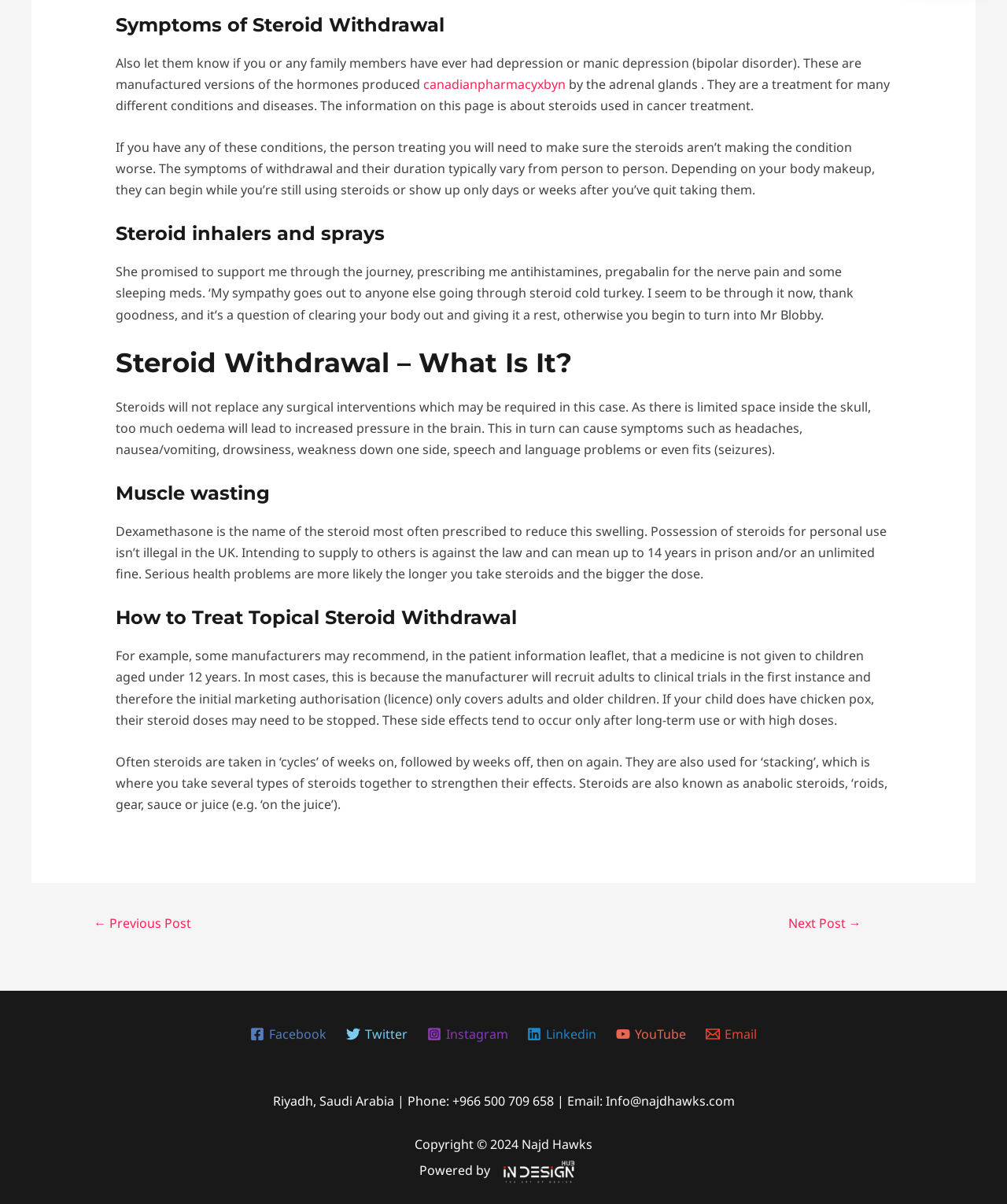Identify the bounding box coordinates of the clickable region required to complete the instruction: "Click the 'Email' link". The coordinates should be given as four float numbers within the range of 0 and 1, i.e., [left, top, right, bottom].

[0.696, 0.853, 0.757, 0.864]